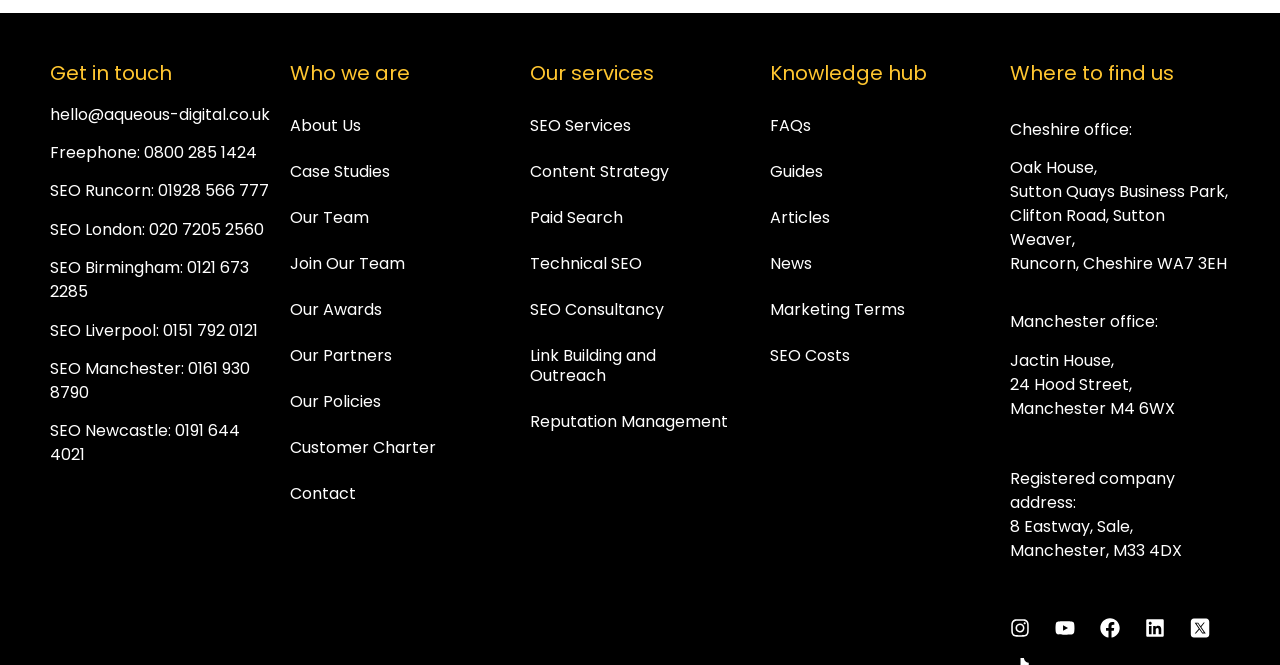Please provide the bounding box coordinate of the region that matches the element description: Link Building and Outreach. Coordinates should be in the format (top-left x, top-left y, bottom-right x, bottom-right y) and all values should be between 0 and 1.

[0.414, 0.5, 0.586, 0.599]